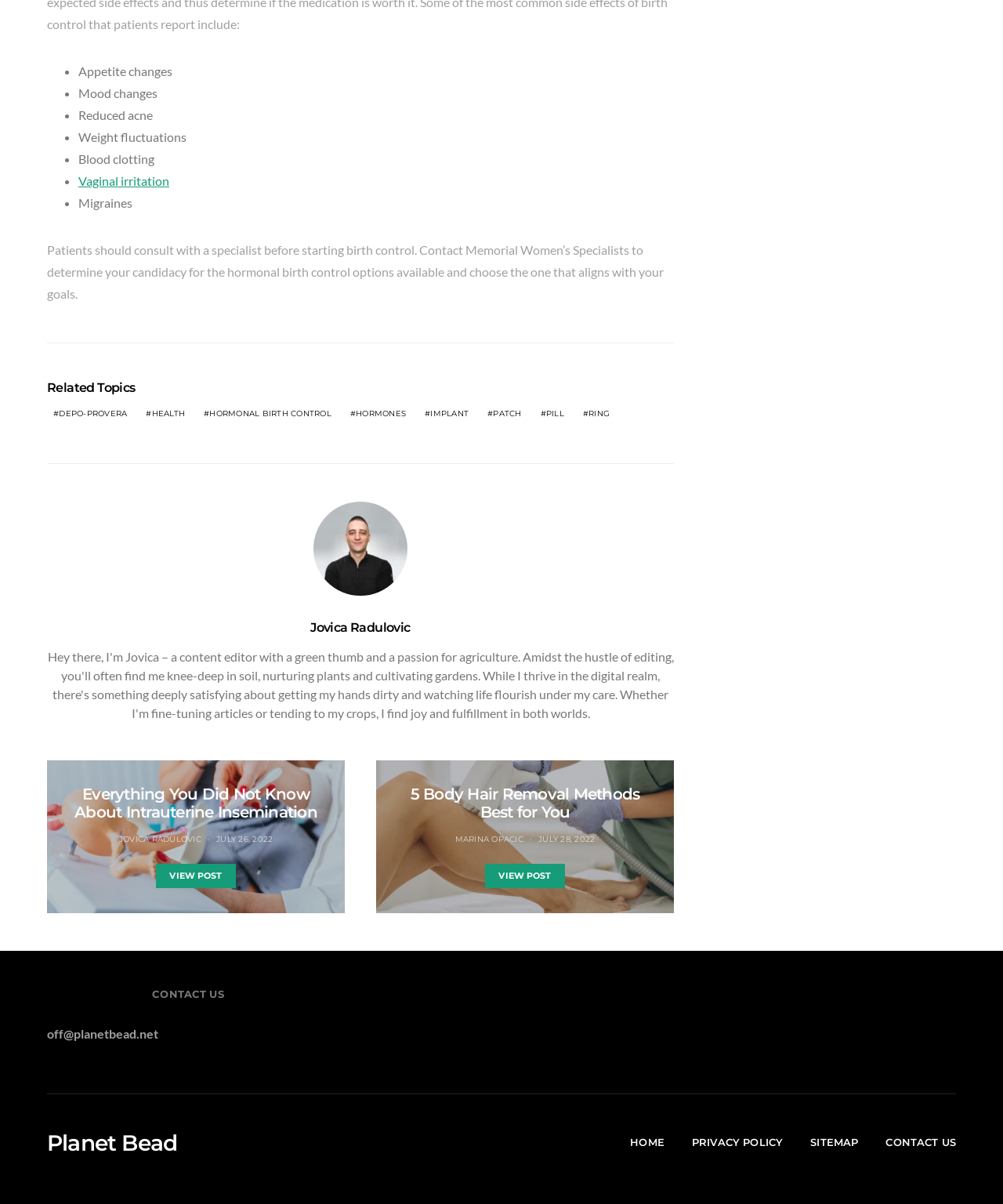What is the email address provided on the webpage?
Use the screenshot to answer the question with a single word or phrase.

off@planetbead.net